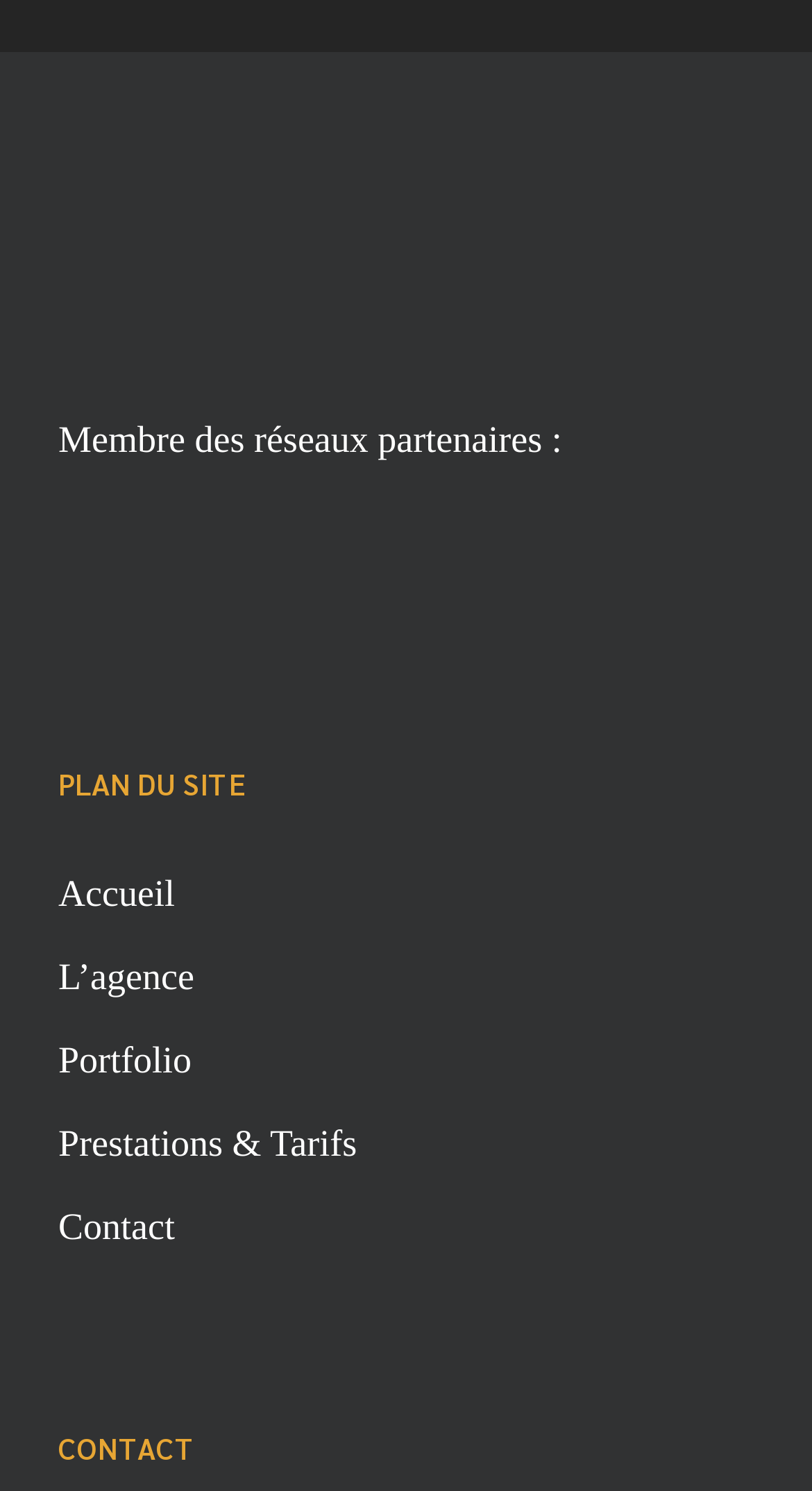Respond with a single word or short phrase to the following question: 
How many links are there in the site plan?

5